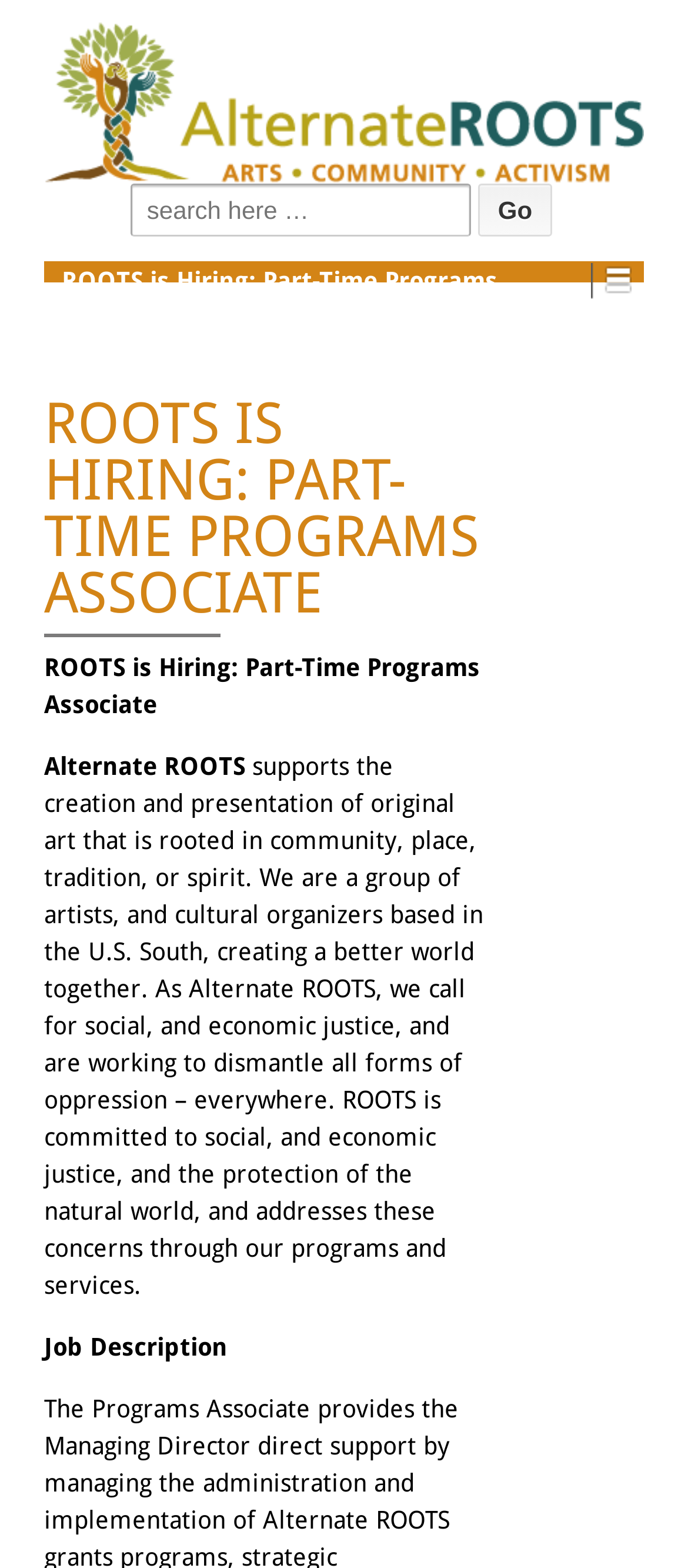Provide a short answer using a single word or phrase for the following question: 
What is the organization's name?

Alternate ROOTS